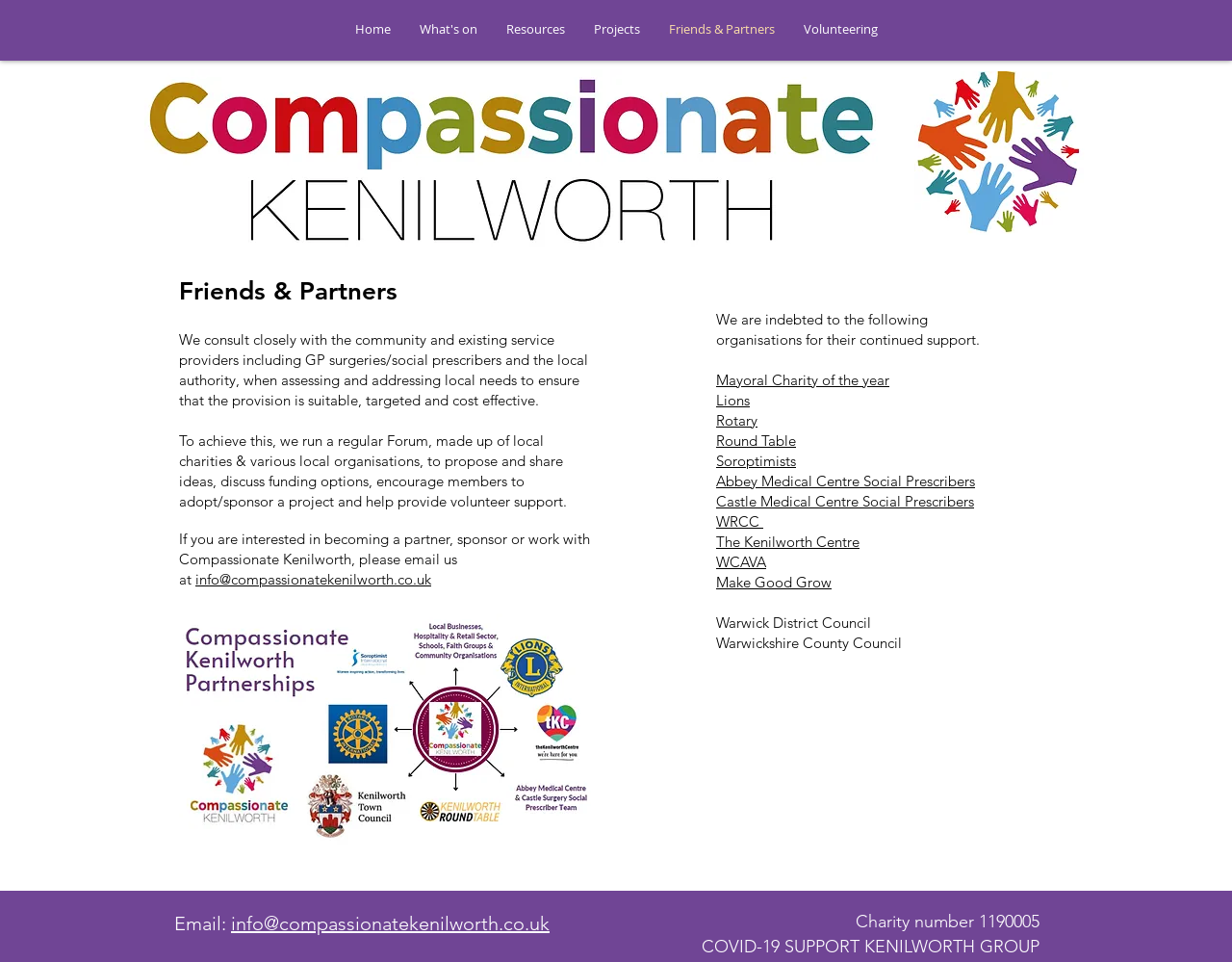Using the element description: "What's on", determine the bounding box coordinates. The coordinates should be in the format [left, top, right, bottom], with values between 0 and 1.

[0.329, 0.013, 0.399, 0.048]